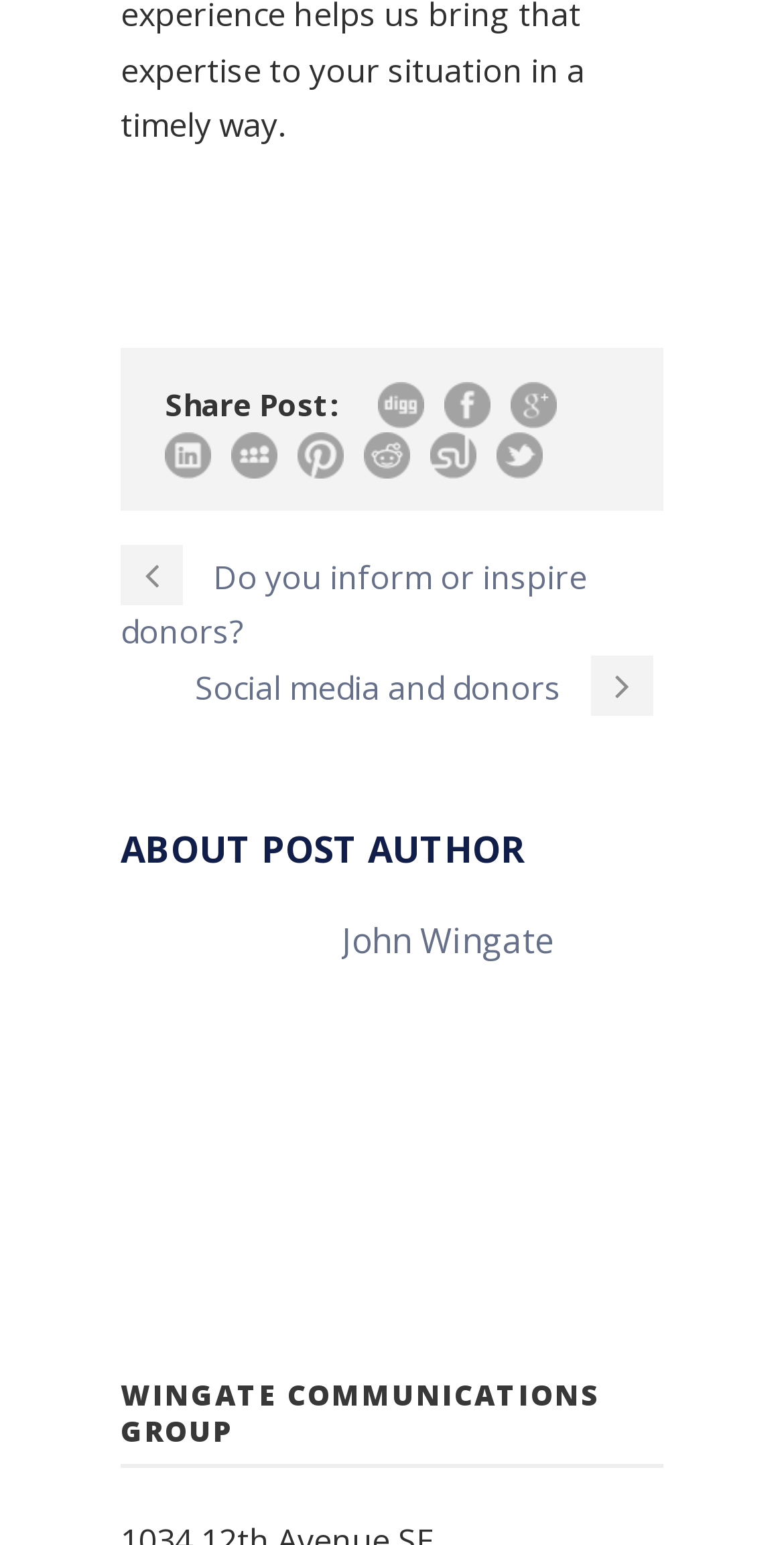What is the purpose of the links at the top?
Please answer using one word or phrase, based on the screenshot.

Share post